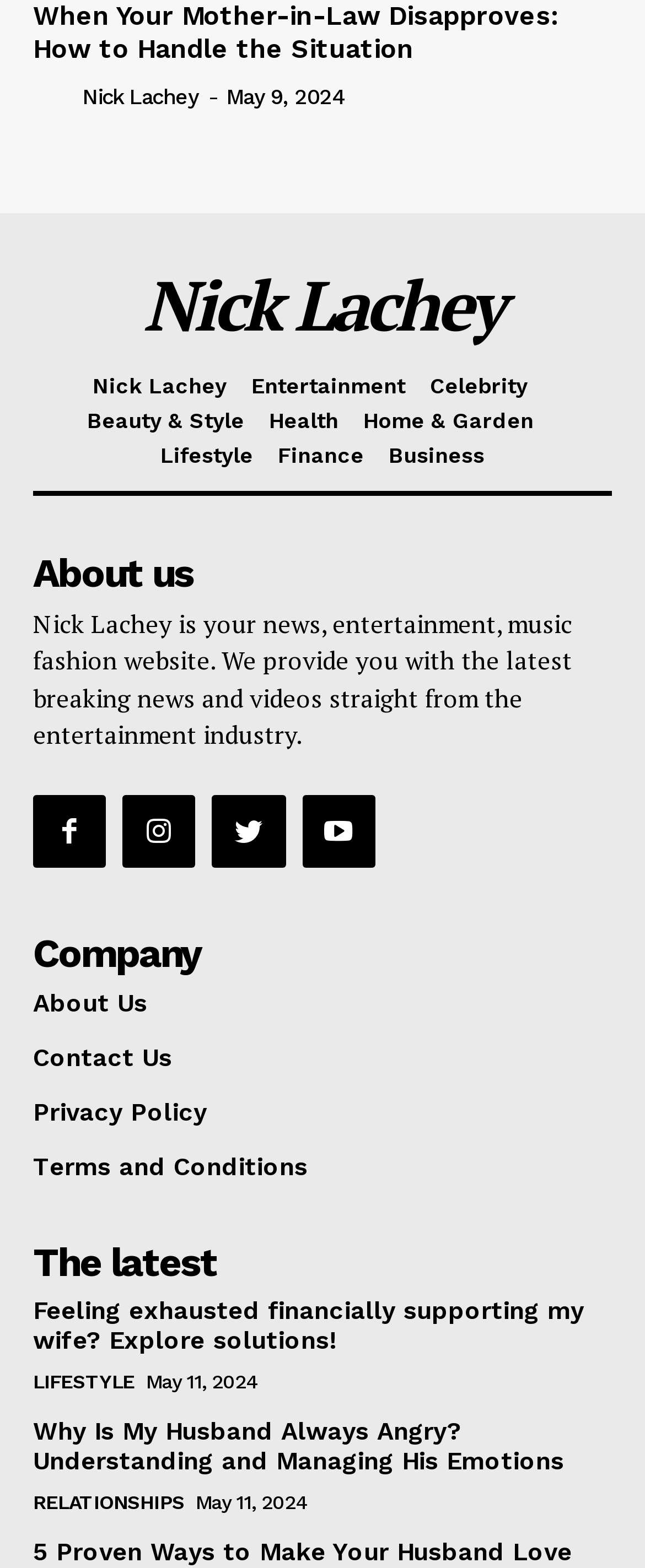How many articles are displayed on the main page?
Refer to the image and give a detailed answer to the question.

I found three article headings on the main page, including 'Feeling exhausted financially supporting my wife? Explore solutions!', 'Why Is My Husband Always Angry? Understanding and Managing His Emotions', and 'When Your Mother-in-Law Disapproves: How to Handle the Situation', so there are at least three articles displayed on the main page.